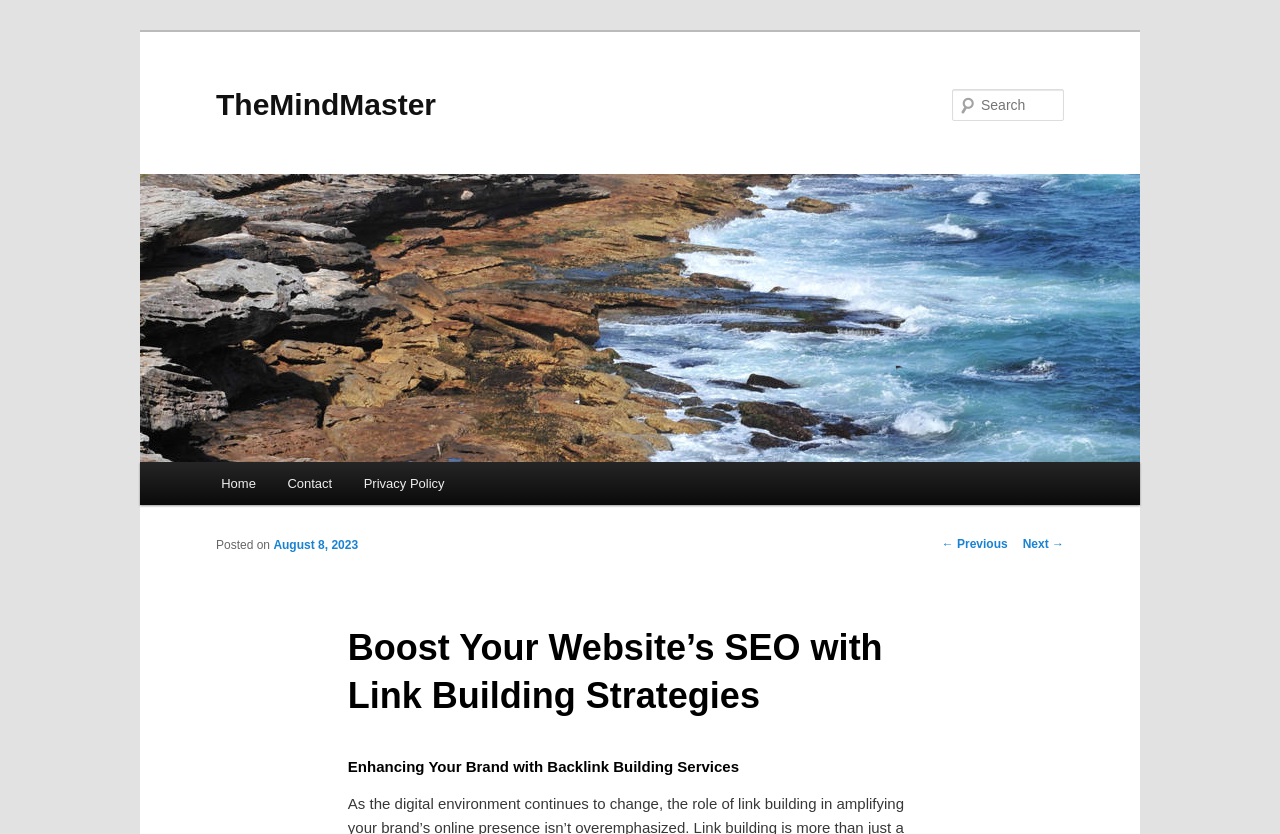Determine the bounding box coordinates of the element's region needed to click to follow the instruction: "read next post". Provide these coordinates as four float numbers between 0 and 1, formatted as [left, top, right, bottom].

[0.799, 0.644, 0.831, 0.661]